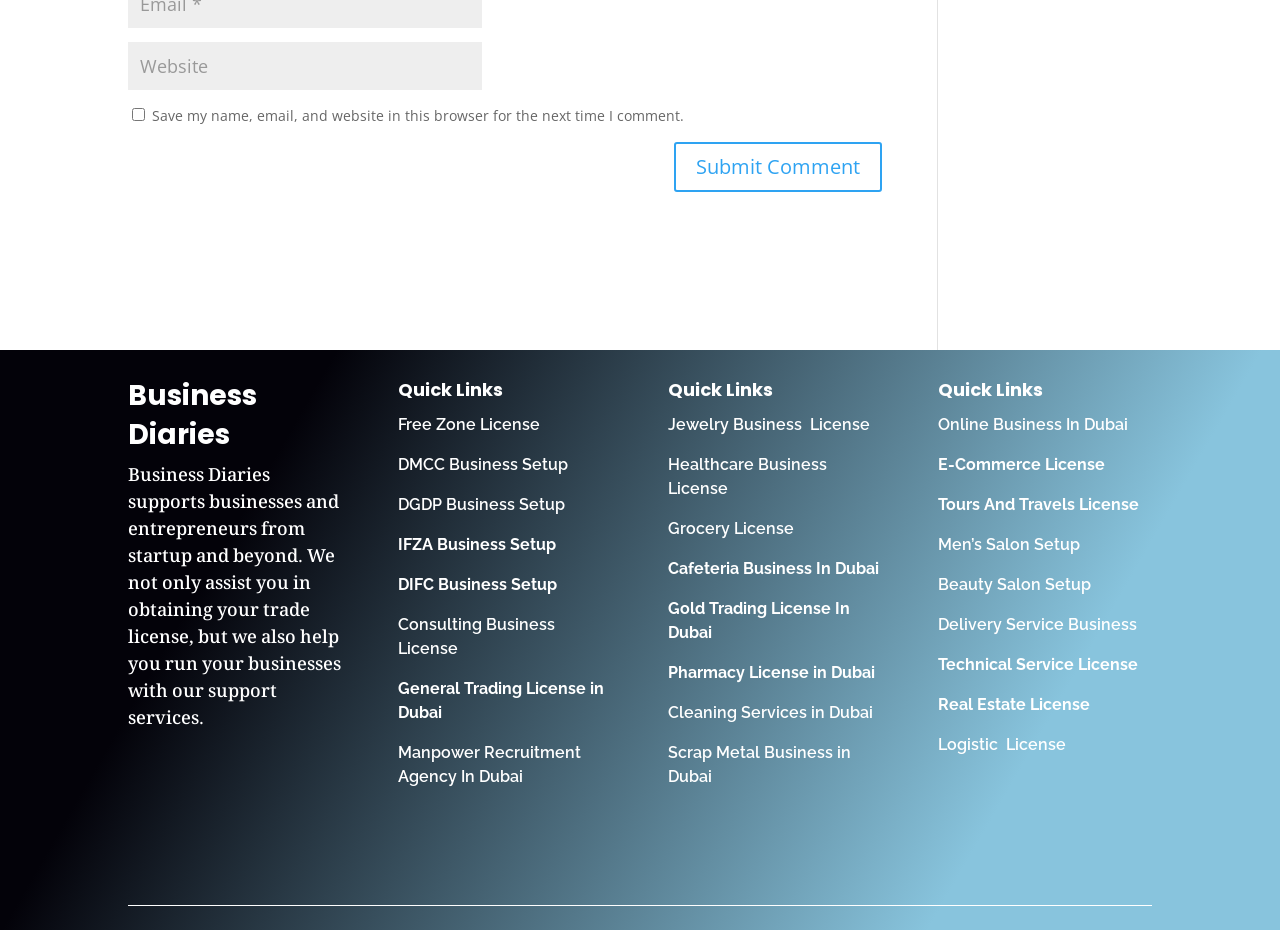What is the name of the business setup service mentioned on the webpage?
Refer to the image and offer an in-depth and detailed answer to the question.

The heading 'Business Diaries' is present on the webpage, which suggests that Business Diaries is the name of the business setup service mentioned on the webpage.